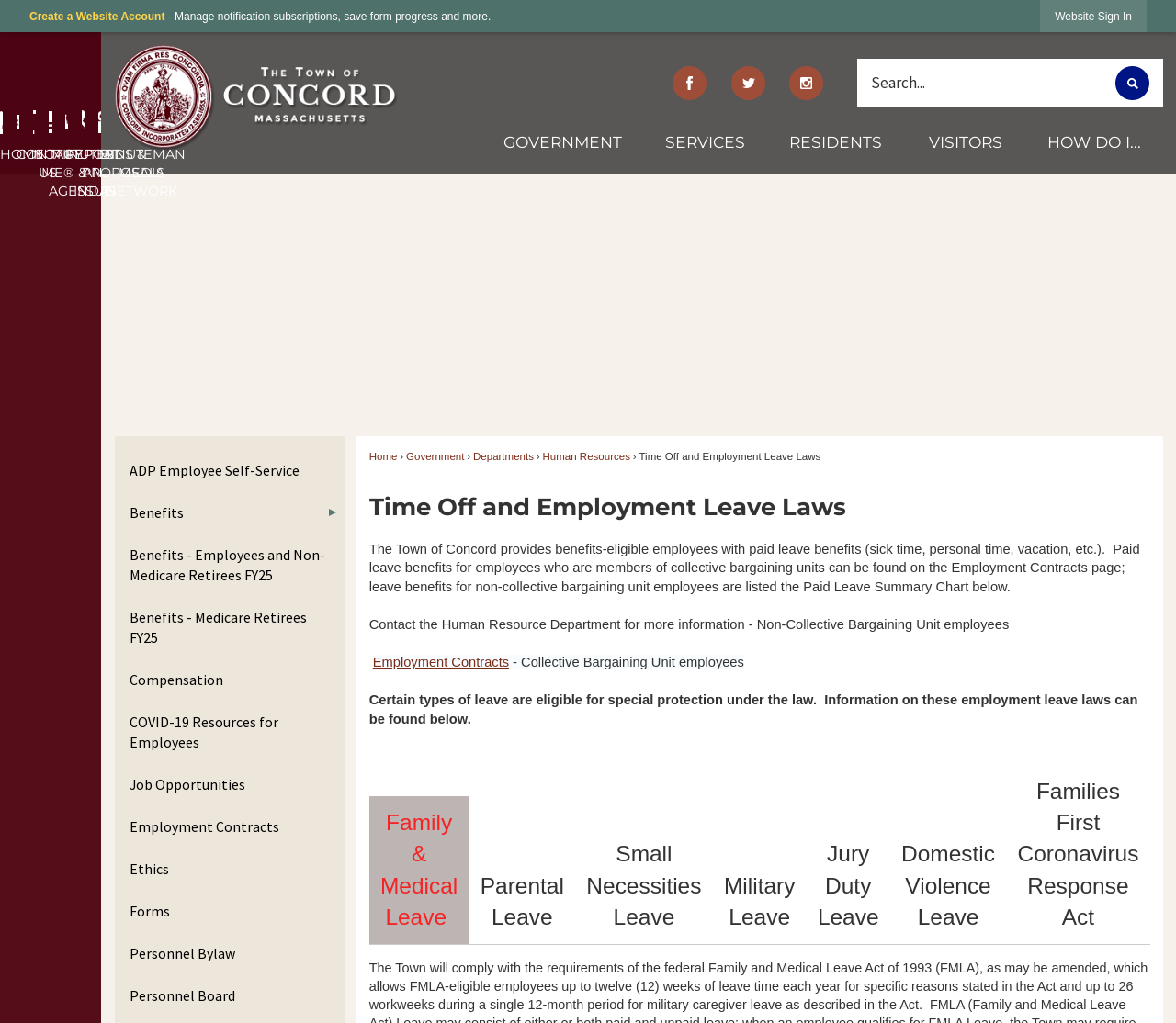What is the 'Time Off and Employment Leave Laws' webpage about?
Provide a short answer using one word or a brief phrase based on the image.

Time off and employment leave laws